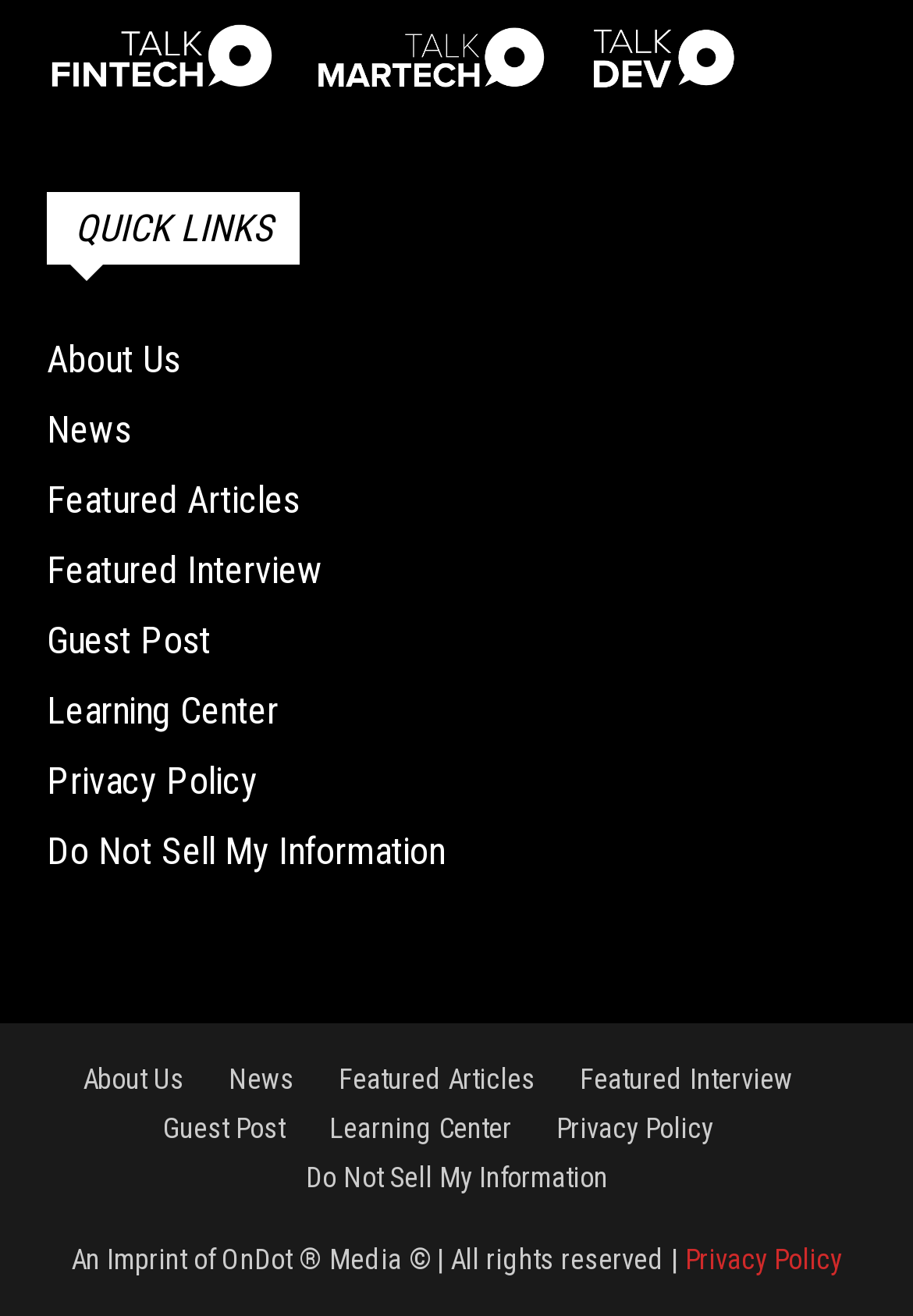Locate the bounding box coordinates of the clickable part needed for the task: "view Featured Articles".

[0.051, 0.363, 0.328, 0.397]